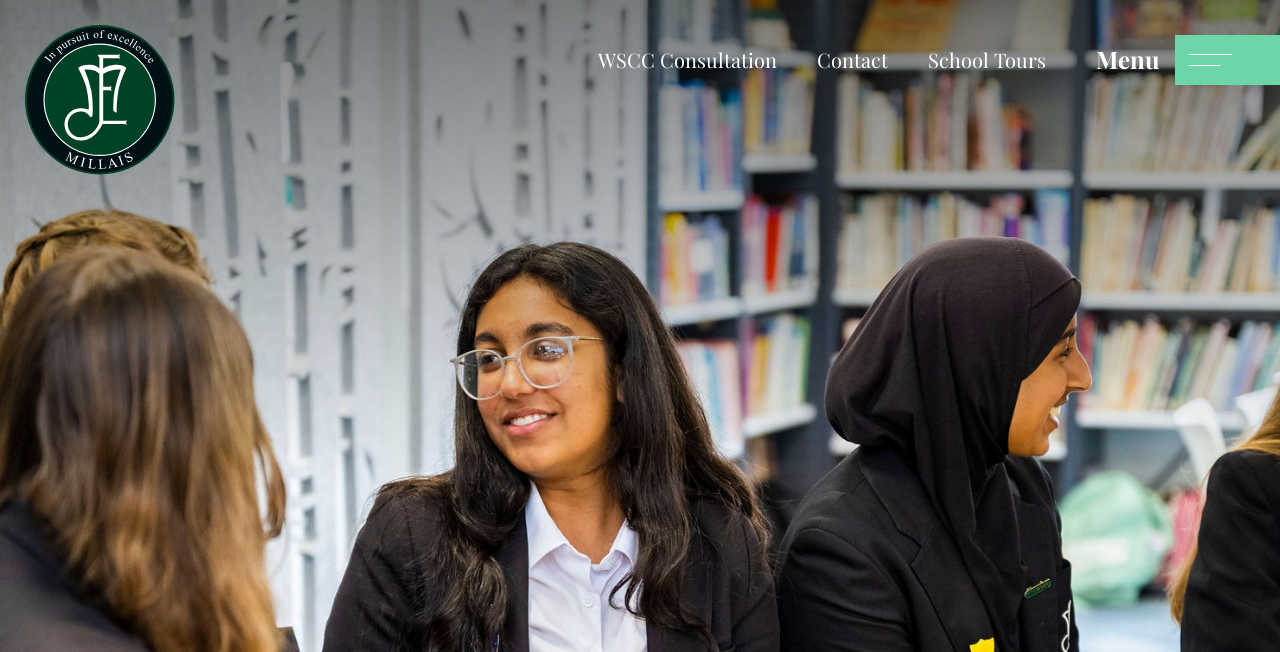Please give a concise answer to this question using a single word or phrase: 
How many navigation links are there?

4